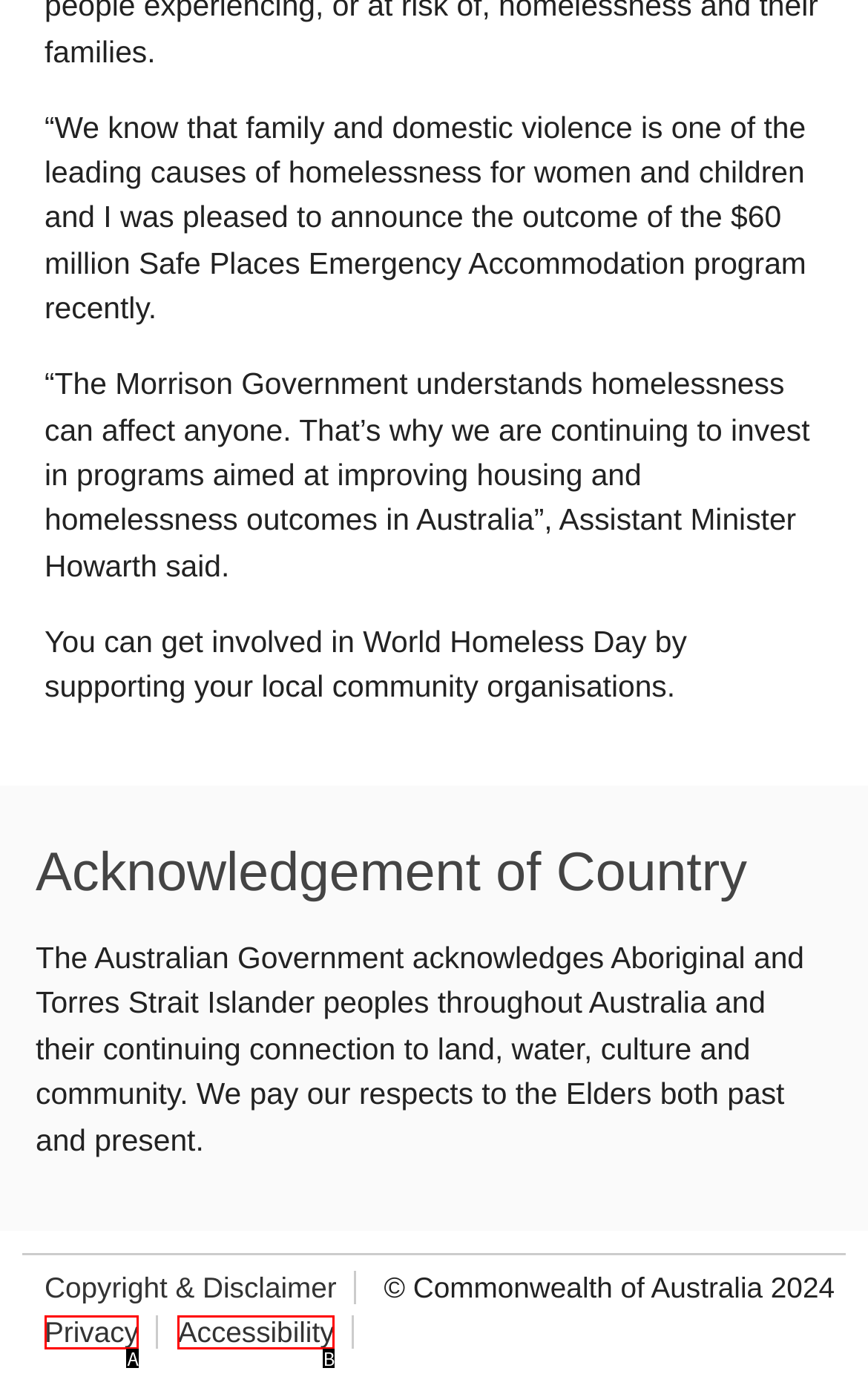Select the HTML element that best fits the description: Privacy
Respond with the letter of the correct option from the choices given.

A